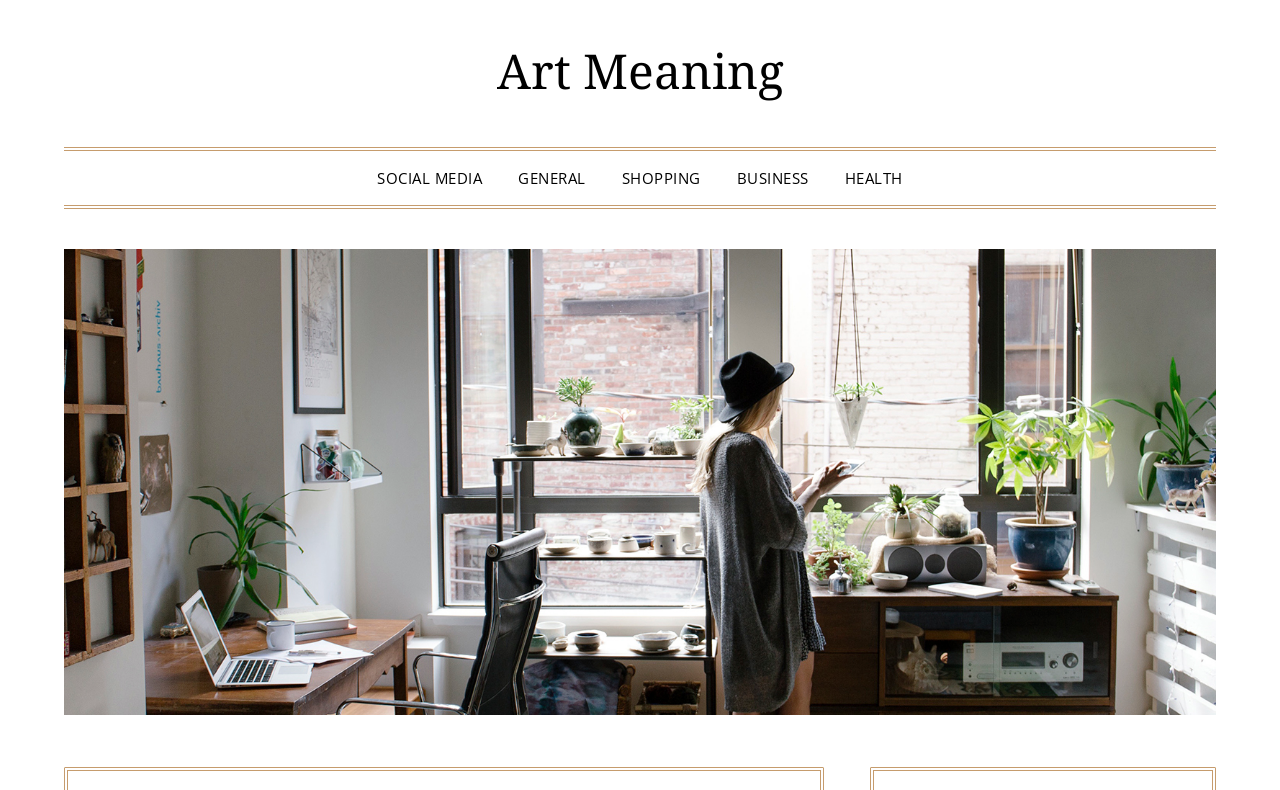Find the main header of the webpage and produce its text content.

What You Should Have To Search For In Deleting Personal Information on Internet